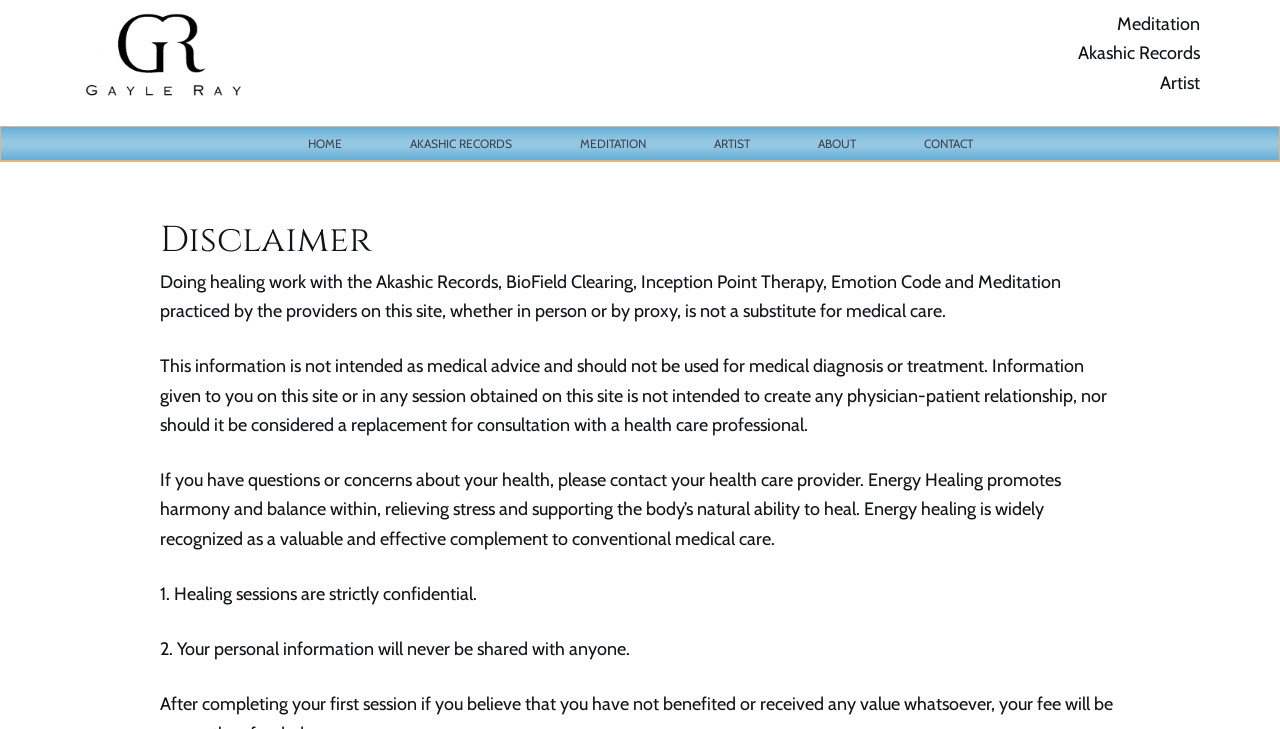What services are offered on this website?
Using the image as a reference, answer the question in detail.

By analyzing the navigation menu, I found links to 'AKASHIC RECORDS', 'MEDITATION', and 'ARTIST' which suggest that these services are offered on this website.